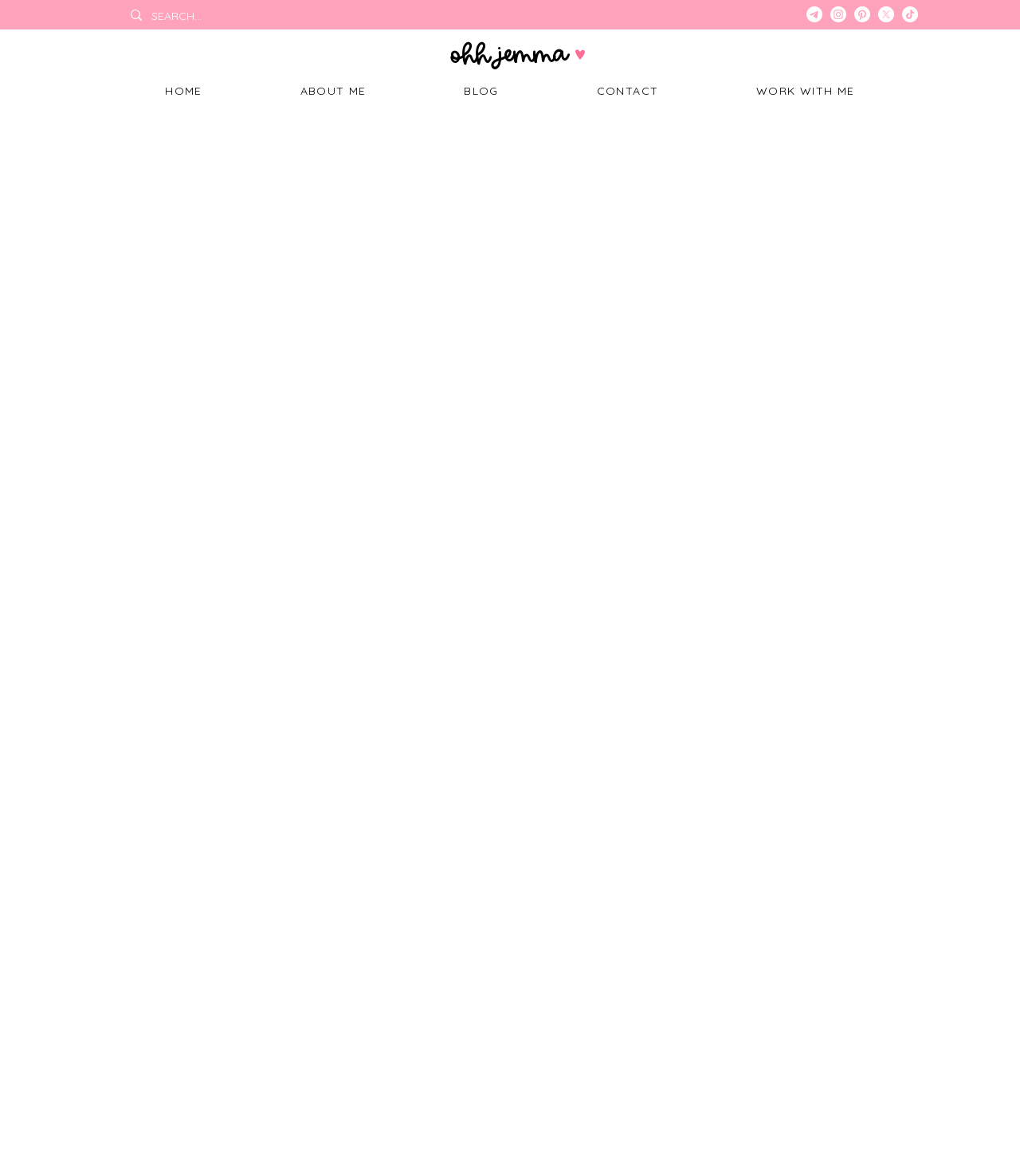What is the purpose of the search element?
Based on the image, answer the question with as much detail as possible.

The search element is likely used to search for content within the website, allowing users to find specific information or posts.